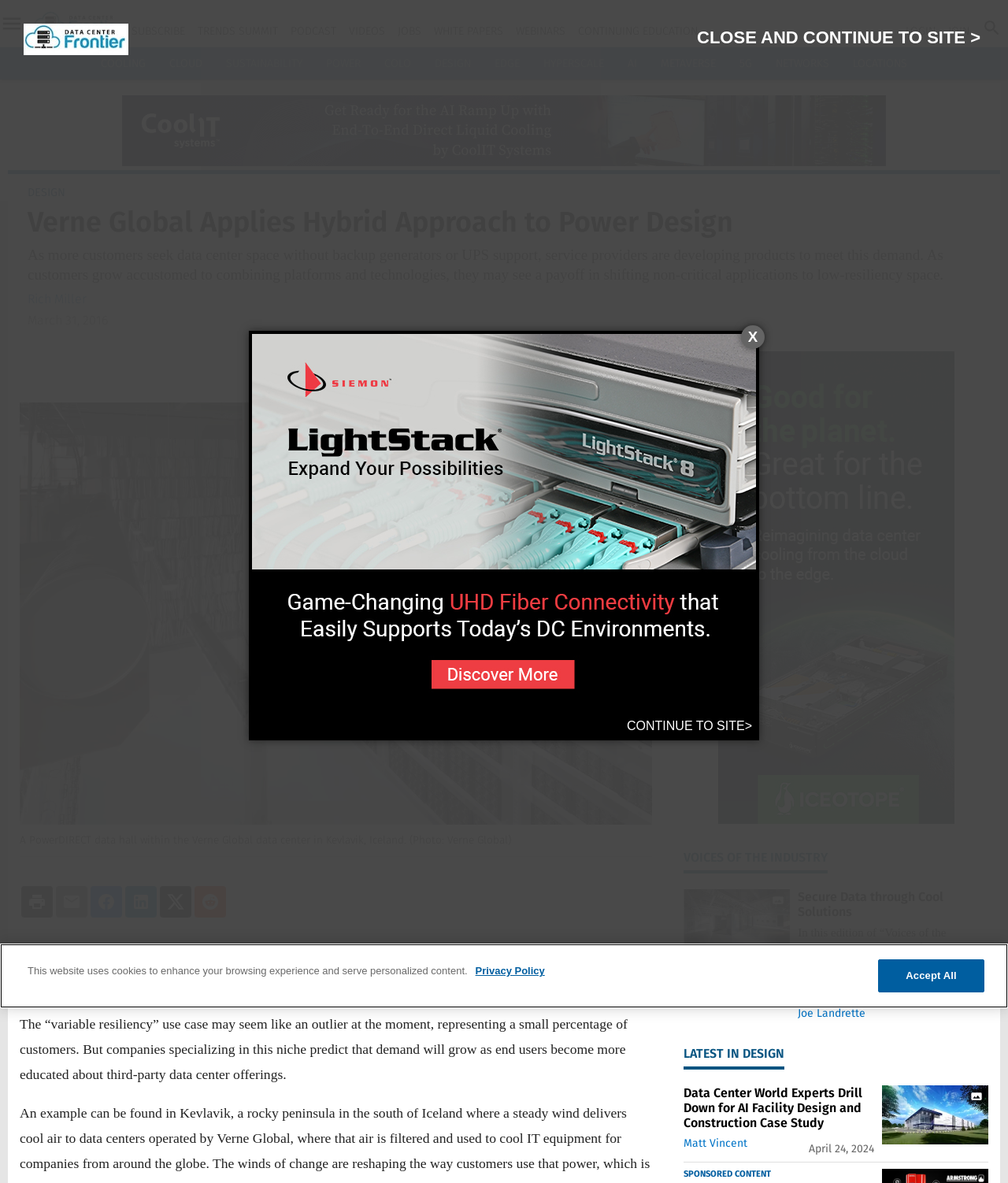Generate a thorough caption detailing the webpage content.

The webpage is about Data Center Frontier, a platform that provides news, trends, and resources related to data centers. At the top, there is a logo and a navigation menu with links to various sections, including "SUBSCRIBE", "TRENDS SUMMIT", "PODCAST", "VIDEOS", "JOBS", "WHITE PAPERS", and "WEBINARS". 

Below the navigation menu, there are two rows of links. The first row has links to topics such as "COOLING", "CLOUD", "SUSTAINABILITY", "POWER", and "EDGE". The second row has links to resources, including "DCF Videos", "Data Center 101", "Companies", and "Continuing Education". 

On the left side, there is a column with links to "Topics", "Resources", and "Others", which include links to "Voices", "Podcast", "White Papers", and "Webinars". 

The main content of the webpage is an article titled "Verne Global Applies Hybrid Approach to Power Design". The article has a heading, a date "March 31, 2016", and a brief summary. The summary explains that service providers are developing products to meet the demand for data center space without backup generators or UPS support. 

Below the summary, there is an image of a PowerDIRECT data hall within the Verne Global data center in Kevlavik, Iceland, with a caption. The image is followed by a series of links to related articles. 

At the bottom of the webpage, there are links to social media platforms, including Facebook, Twitter, Instagram, Pinterest, and LinkedIn. There are also several advertisements scattered throughout the webpage.